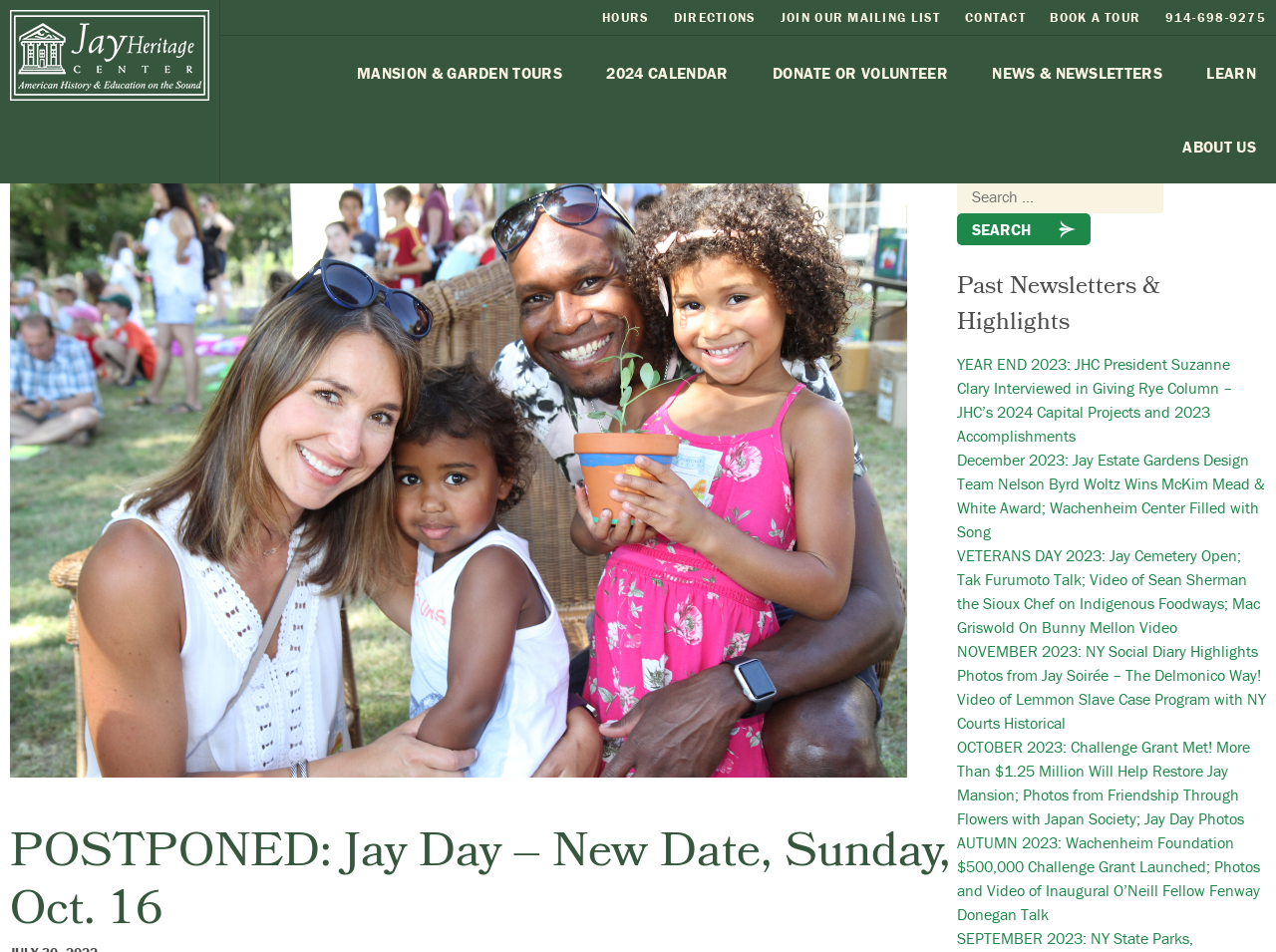Locate the primary headline on the webpage and provide its text.

POSTPONED: Jay Day – New Date, Sunday, Oct. 16